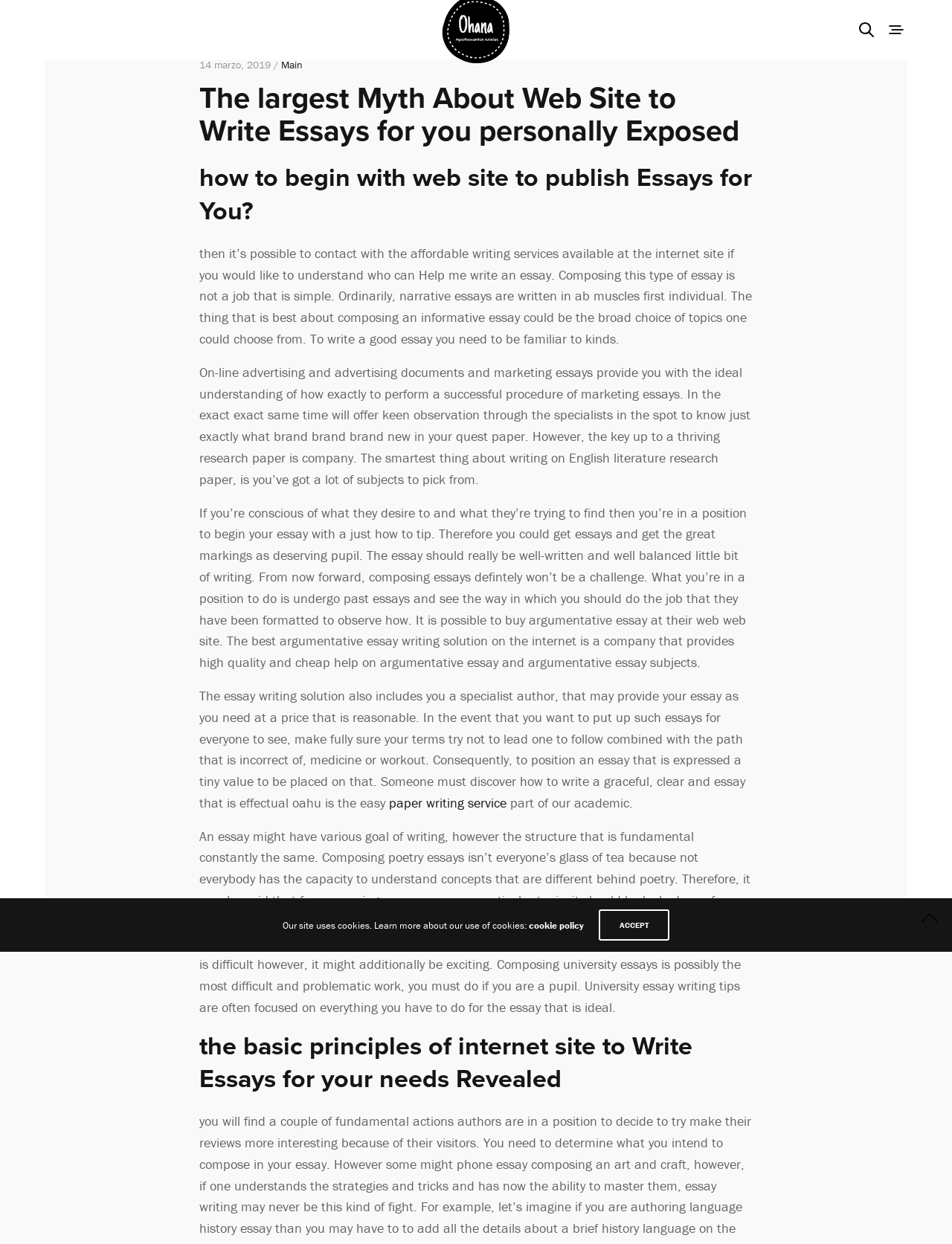Using details from the image, please answer the following question comprehensively:
What is the main topic of this webpage?

Based on the content of the webpage, it appears to be discussing various aspects of essay writing, including how to write essays, the importance of writing essays, and the benefits of using online writing services.